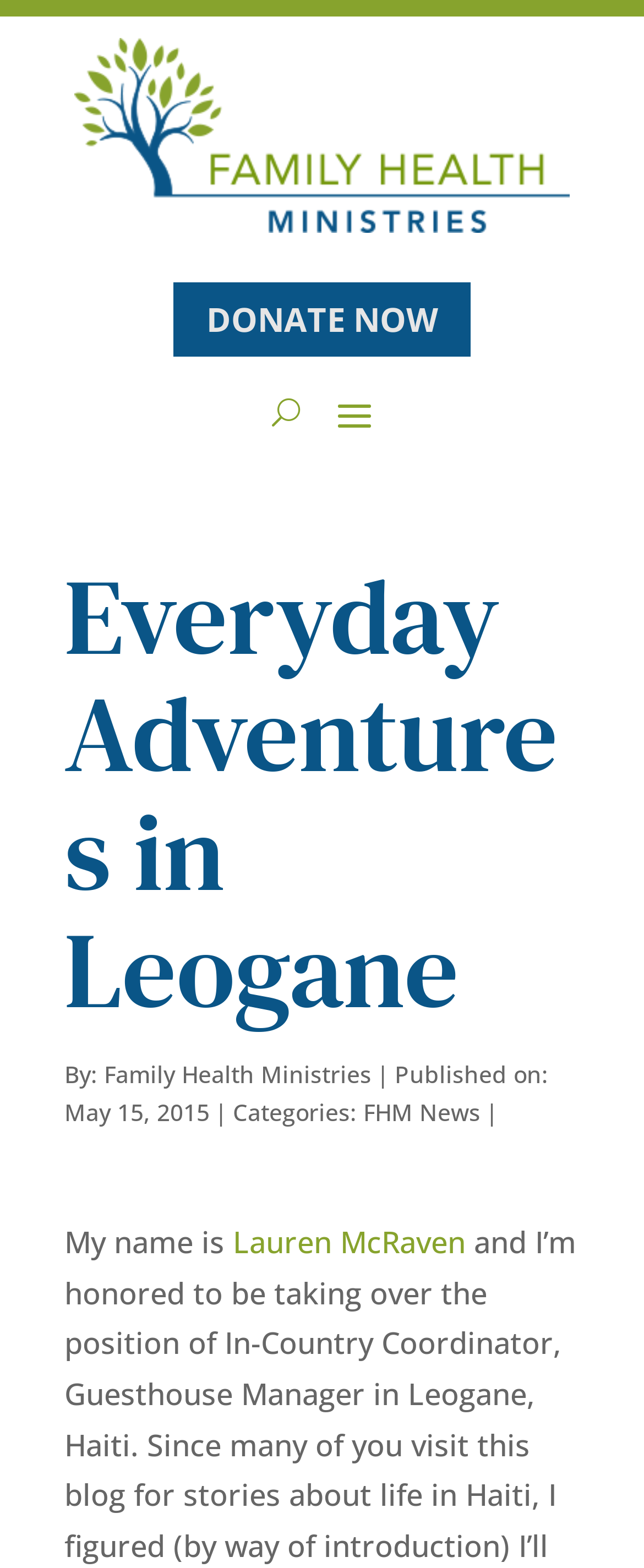What is the position held by the author in Leogane, Haiti?
We need a detailed and meticulous answer to the question.

The question asks for the position held by the author in Leogane, Haiti. By looking at the webpage, we can infer that the author is introducing themselves and their new position, which is mentioned in the meta description as 'In-Country Coordinator, Guesthouse Manager'.